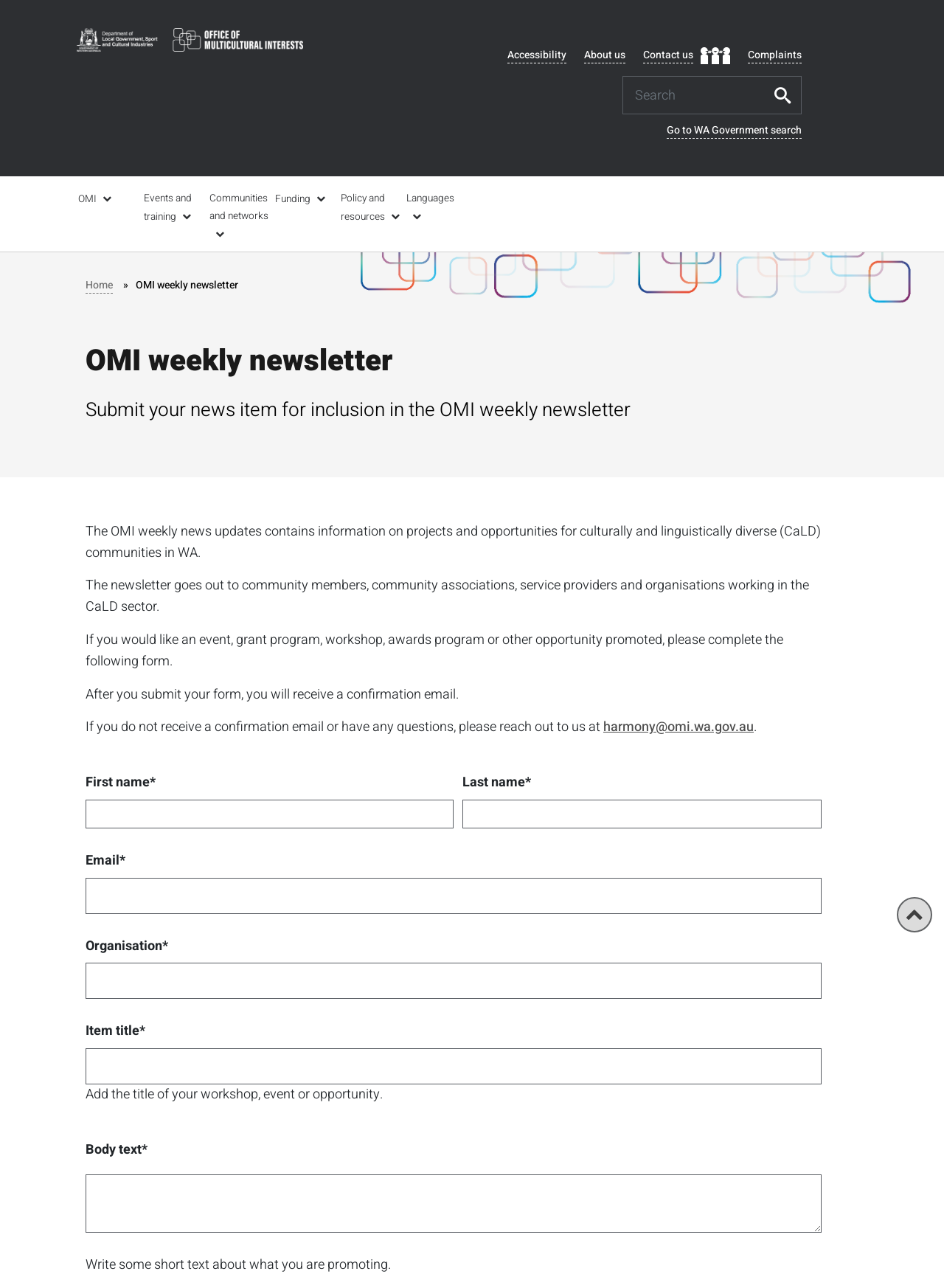Provide the bounding box coordinates of the section that needs to be clicked to accomplish the following instruction: "Send an email to harmony@omi.wa.gov.au."

[0.639, 0.557, 0.798, 0.572]